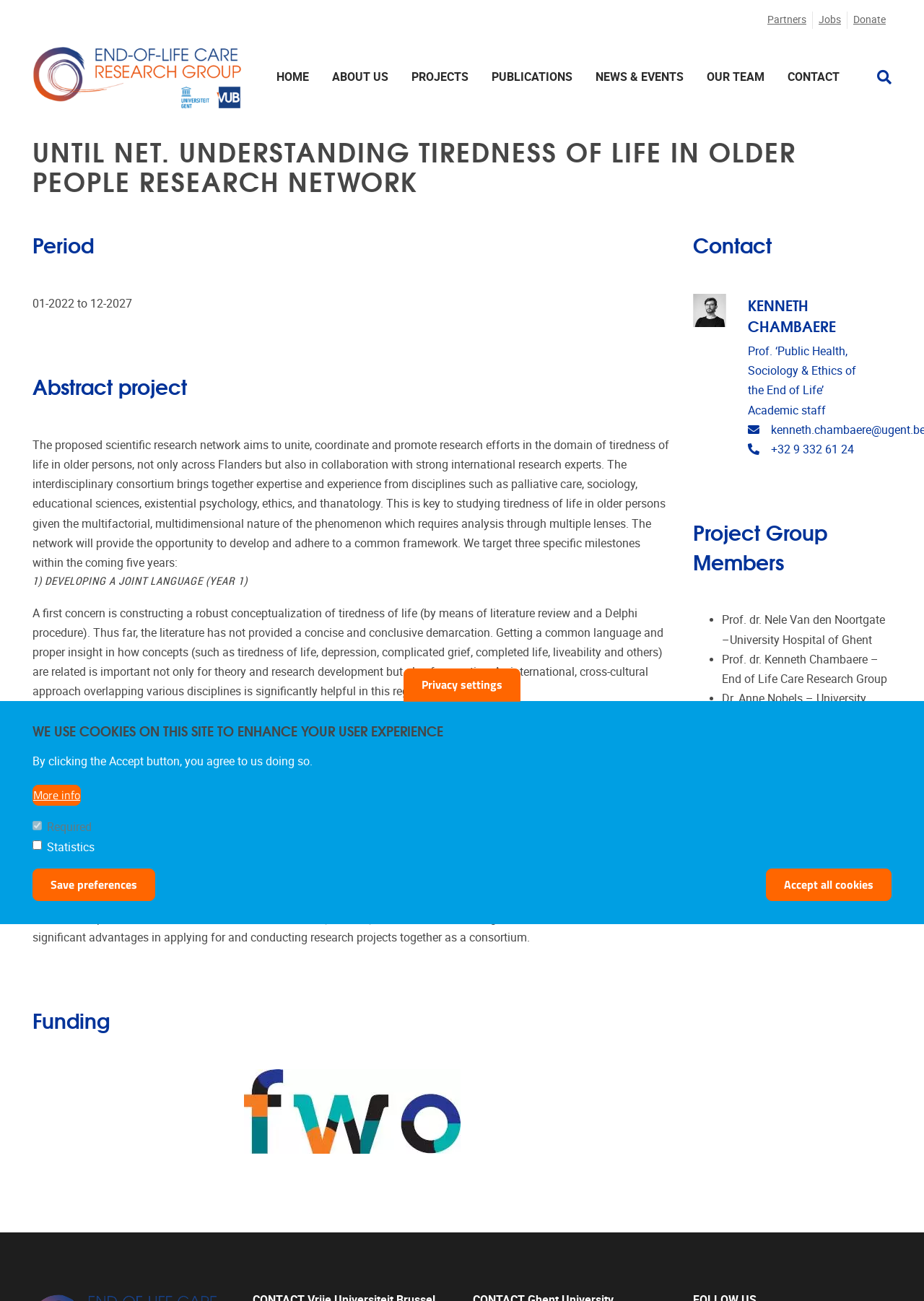What is the goal of the research network?
Refer to the image and offer an in-depth and detailed answer to the question.

The goal of the research network can be inferred from the abstract project description which states that the network aims to 'unite, coordinate and promote research efforts in the domain of tiredness of life in older persons'.